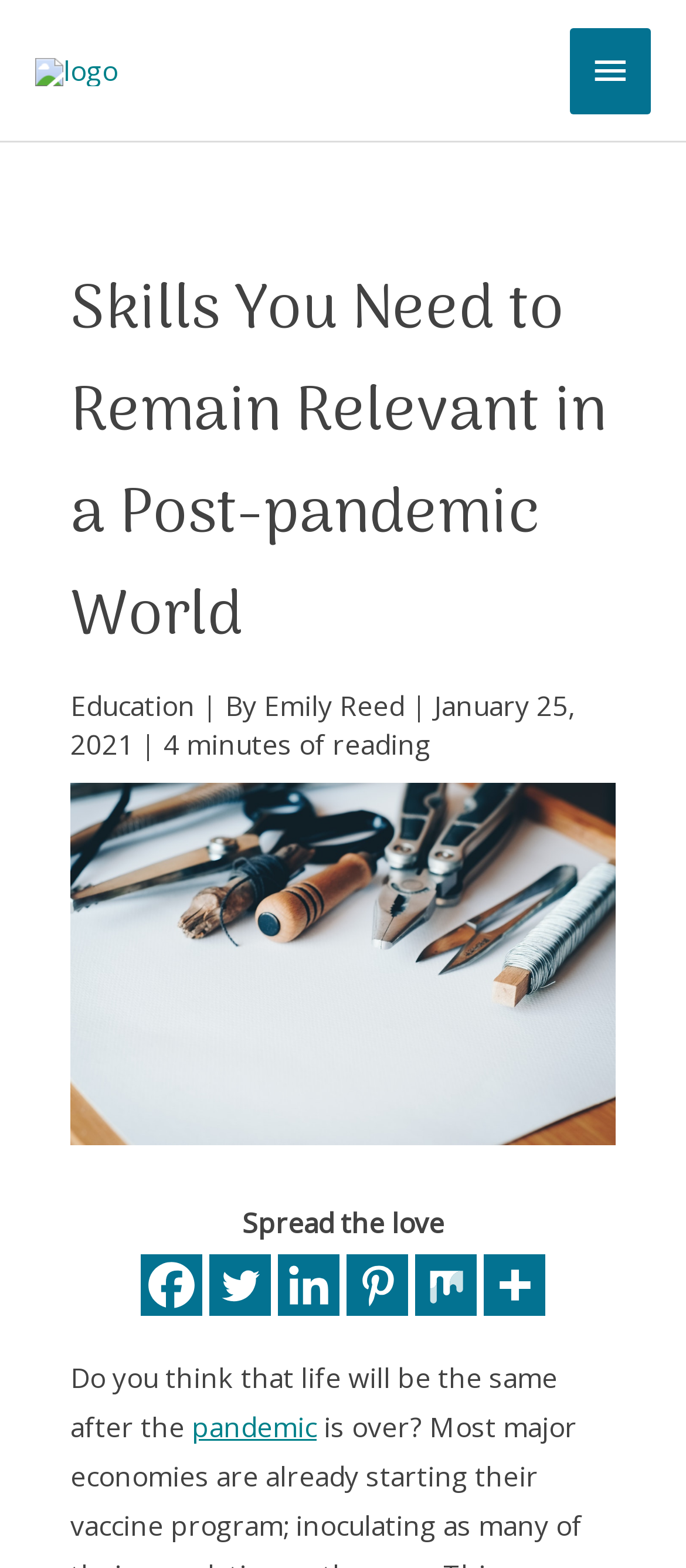Generate a detailed explanation of the webpage's features and information.

The webpage is about the skills needed in a post-pandemic world. At the top left corner, there is a logo image. On the top right corner, there is a main menu button. Below the logo, there is a header section that spans almost the entire width of the page. The header section contains a heading that reads "Skills You Need to Remain Relevant in a Post-pandemic World". 

Below the heading, there are three links: "Education", "By Emily Reed", and a date "January 25, 2021". To the right of the date, there is a text that reads "4 minutes of reading". Below these links, there is an image of working tools that spans almost the entire width of the page.

In the middle of the page, there is a large block of text that starts with the question "Do you think that life will be the same after the pandemic". The text also contains a link to the word "pandemic". 

At the bottom of the page, there are social media links to Facebook, Twitter, Linkedin, Pinterest, Mix, and More, along with a small image next to the "More" link. Above these social media links, there is a text that reads "Spread the love".